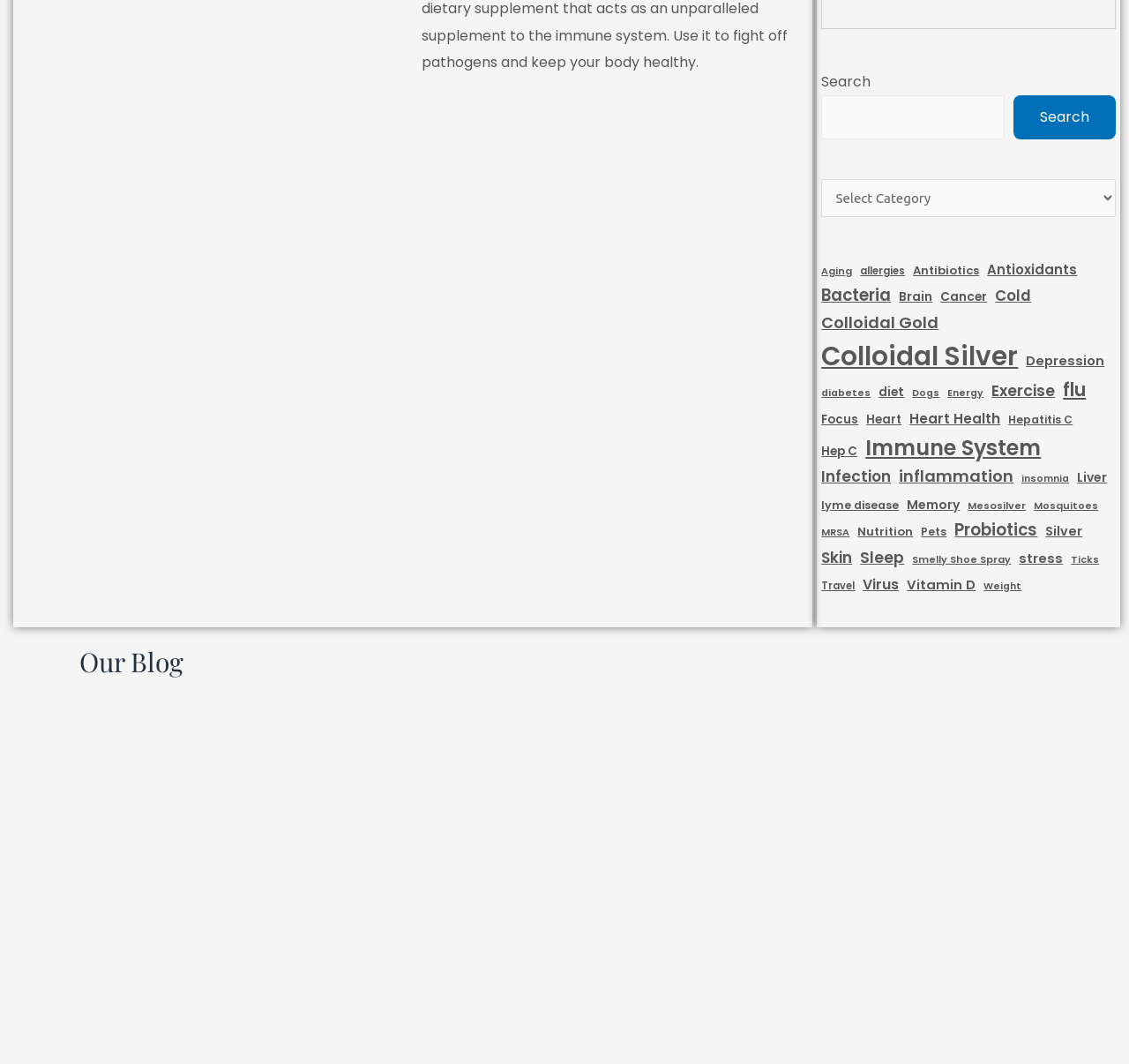Please find and report the bounding box coordinates of the element to click in order to perform the following action: "Click on the Schedule button". The coordinates should be expressed as four float numbers between 0 and 1, in the format [left, top, right, bottom].

None